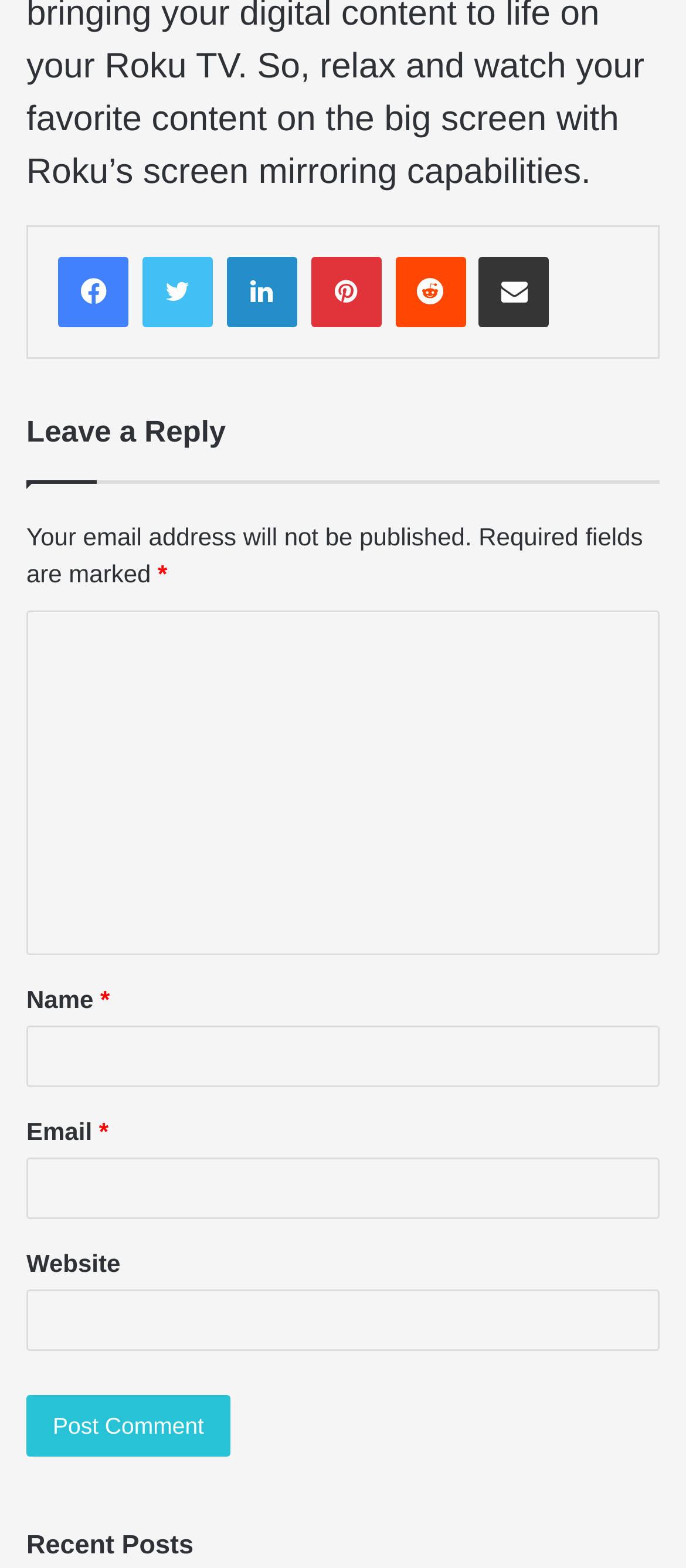Please answer the following question using a single word or phrase: 
What is the purpose of this webpage?

Leave a comment